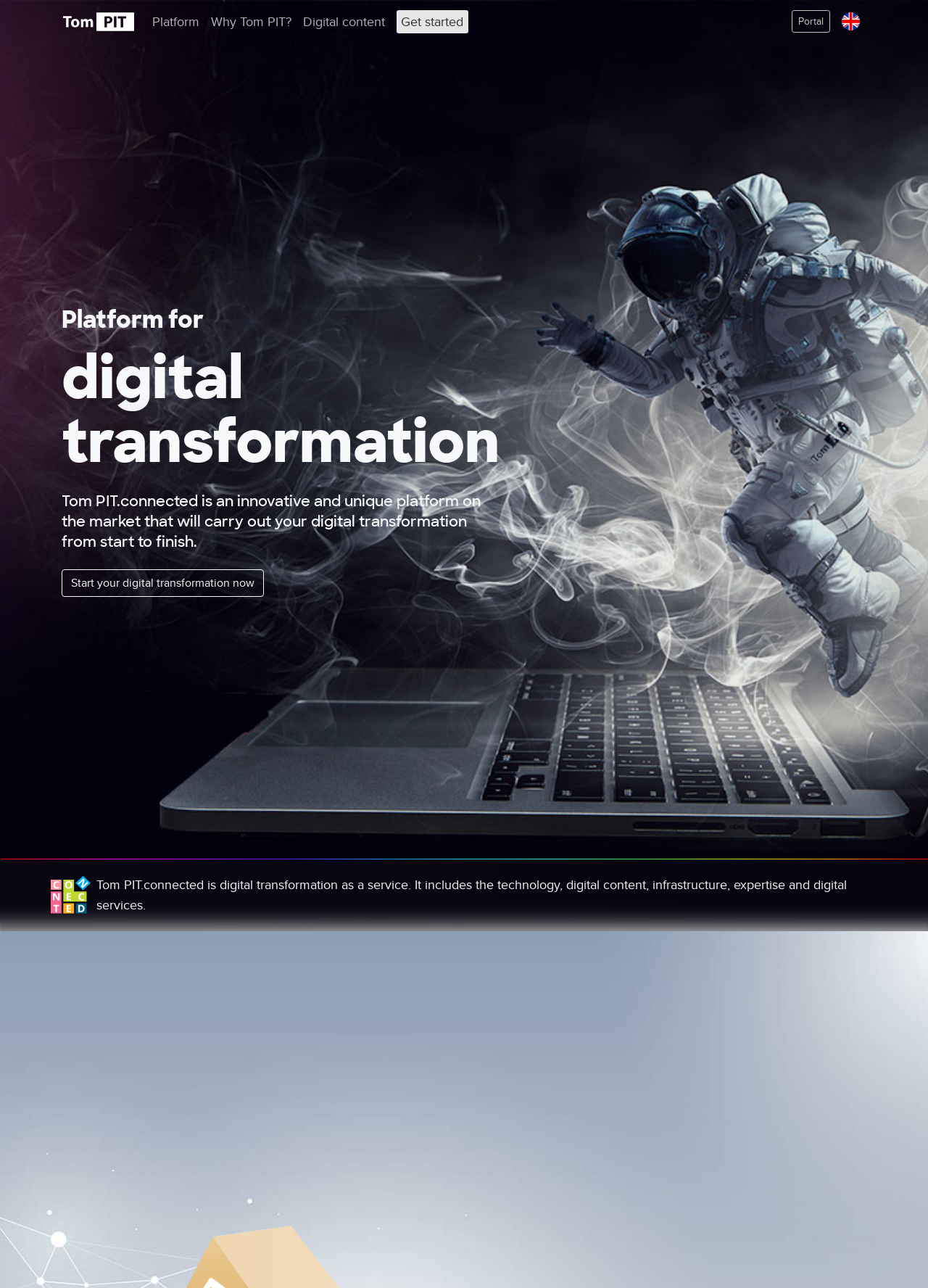Please identify the bounding box coordinates of the region to click in order to complete the given instruction: "Click on the 'Get started' link". The coordinates should be four float numbers between 0 and 1, i.e., [left, top, right, bottom].

[0.427, 0.008, 0.505, 0.026]